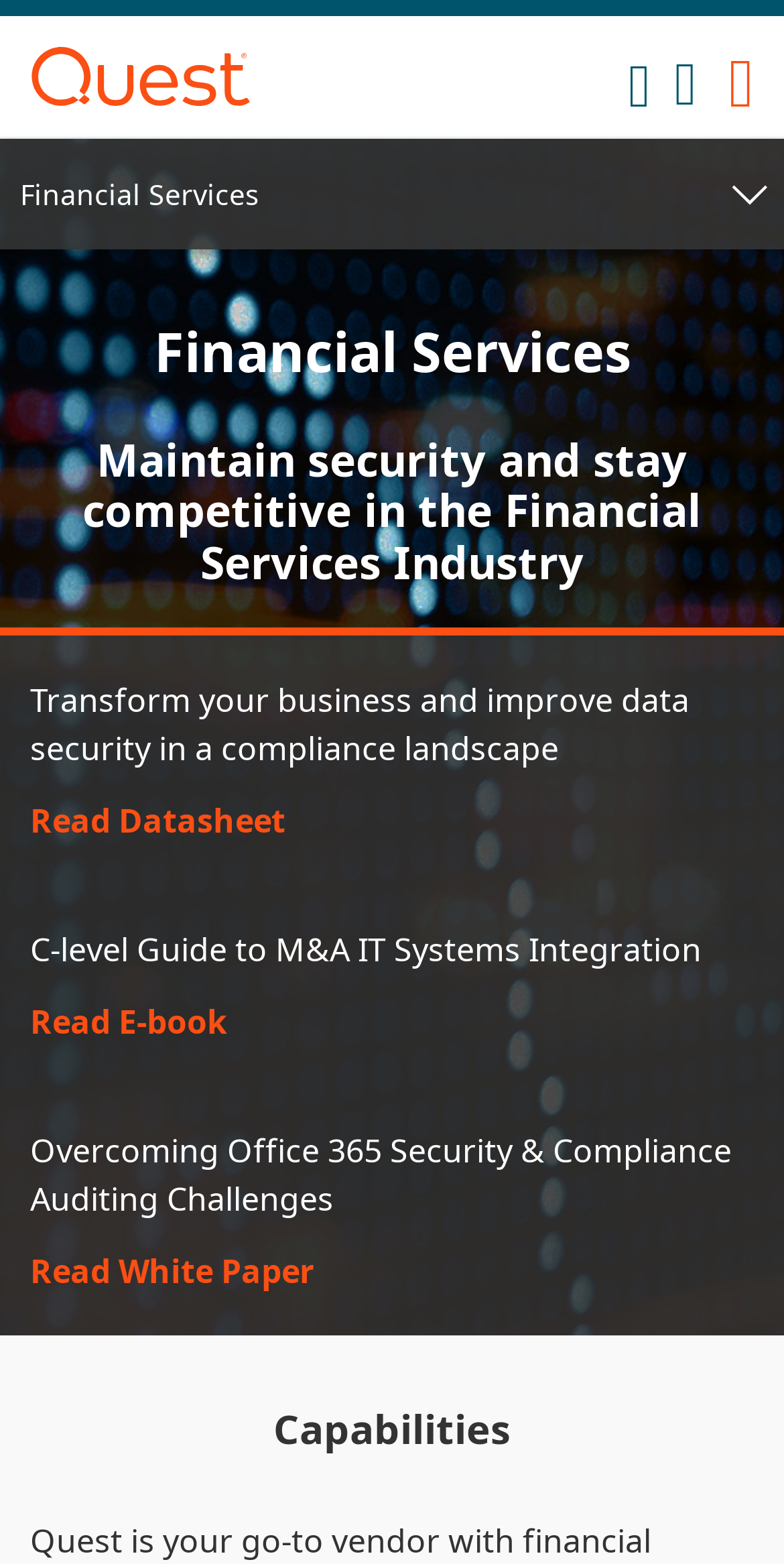Using the provided element description, identify the bounding box coordinates as (top-left x, top-left y, bottom-right x, bottom-right y). Ensure all values are between 0 and 1. Description: alt="Quest Logo"

[0.038, 0.023, 0.321, 0.075]